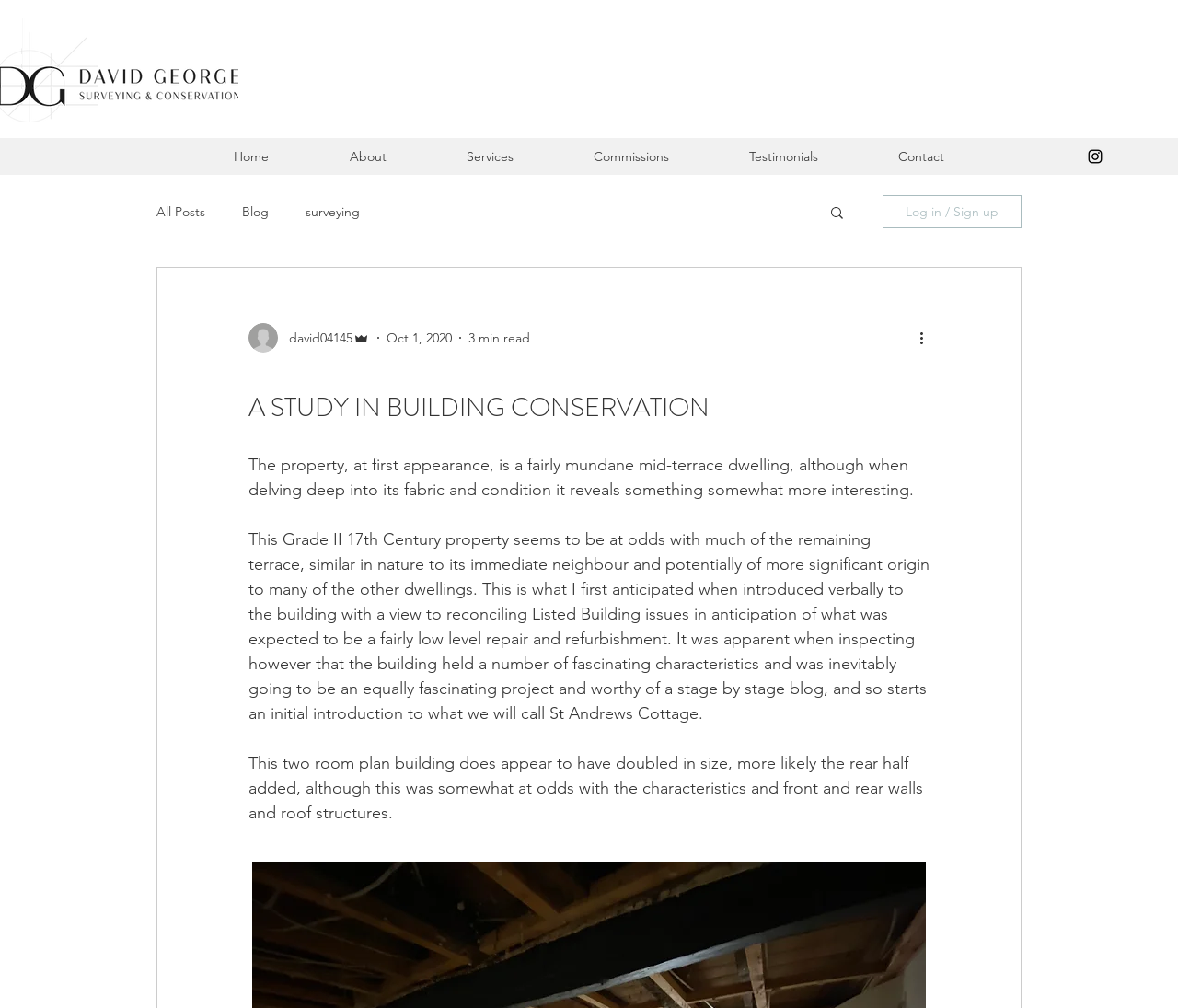Identify the bounding box for the UI element that is described as follows: "Mark Bramhall".

None